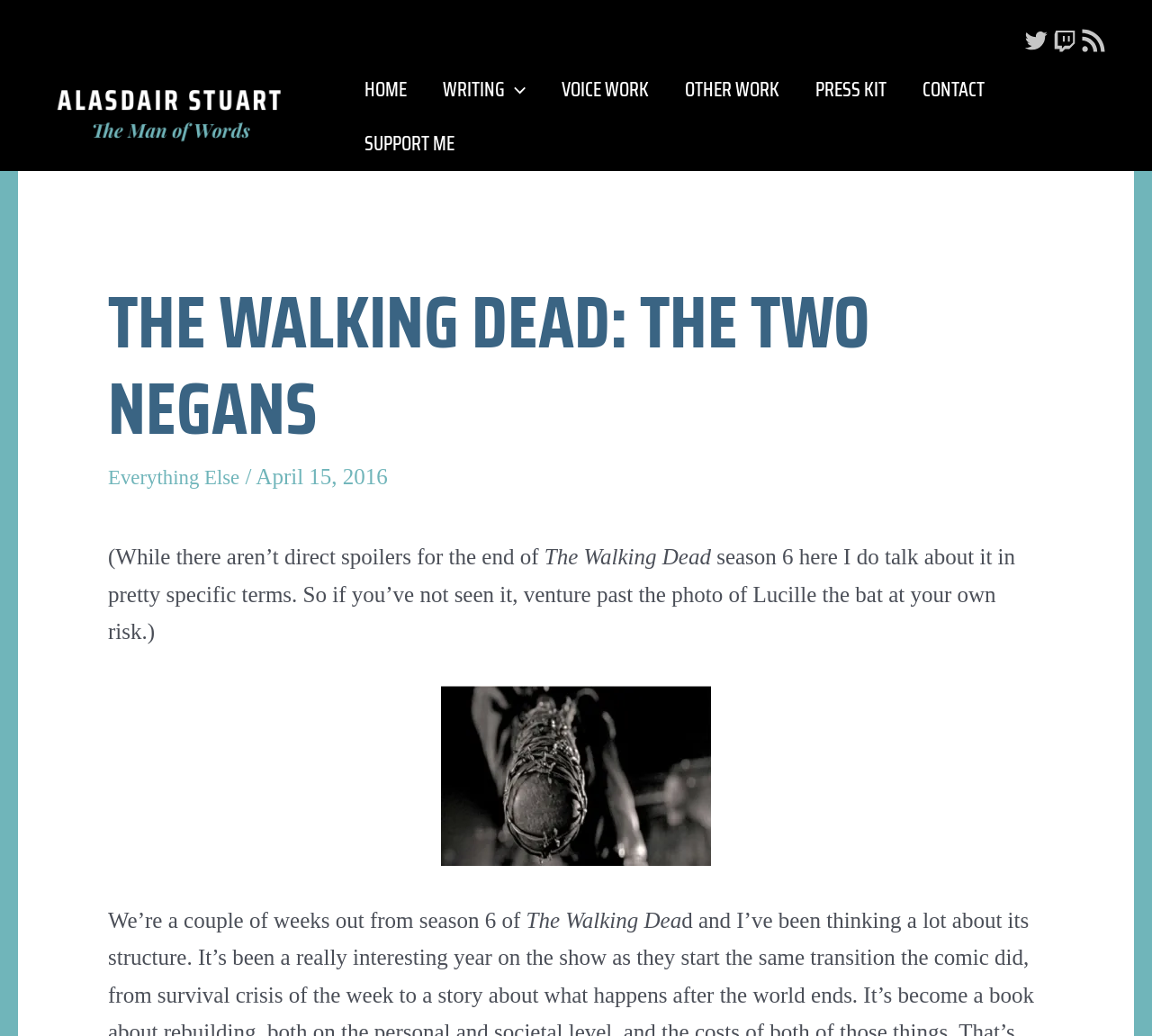Generate a detailed explanation of the webpage's features and information.

The webpage is about an article discussing The Walking Dead season 6, specifically the two Negans. At the top, there is a header section with links to Twitter, Twitch, and RSS Feed. Below the header, there is a section with a link to the author's name, Alasdair Stuart, accompanied by an image of the author.

To the right of the author's section, there is a site navigation menu with links to HOME, WRITING, VOICE WORK, OTHER WORK, PRESS KIT, CONTACT, and SUPPORT ME. The WRITING link has a menu toggle icon next to it.

Below the navigation menu, there is a main content section with a heading that reads "THE WALKING DEAD: THE TWO NEGANS". The article starts with a warning about potential spoilers for the end of season 6, followed by a brief introduction to the topic. The text is divided into paragraphs, with a link to "Everything Else" and a date "April 15, 2016" above the main article.

There is an image of Lucille the bat, a character from The Walking Dead, which serves as a separator between the introduction and the main article. The article continues below the image, discussing the topic in more detail.